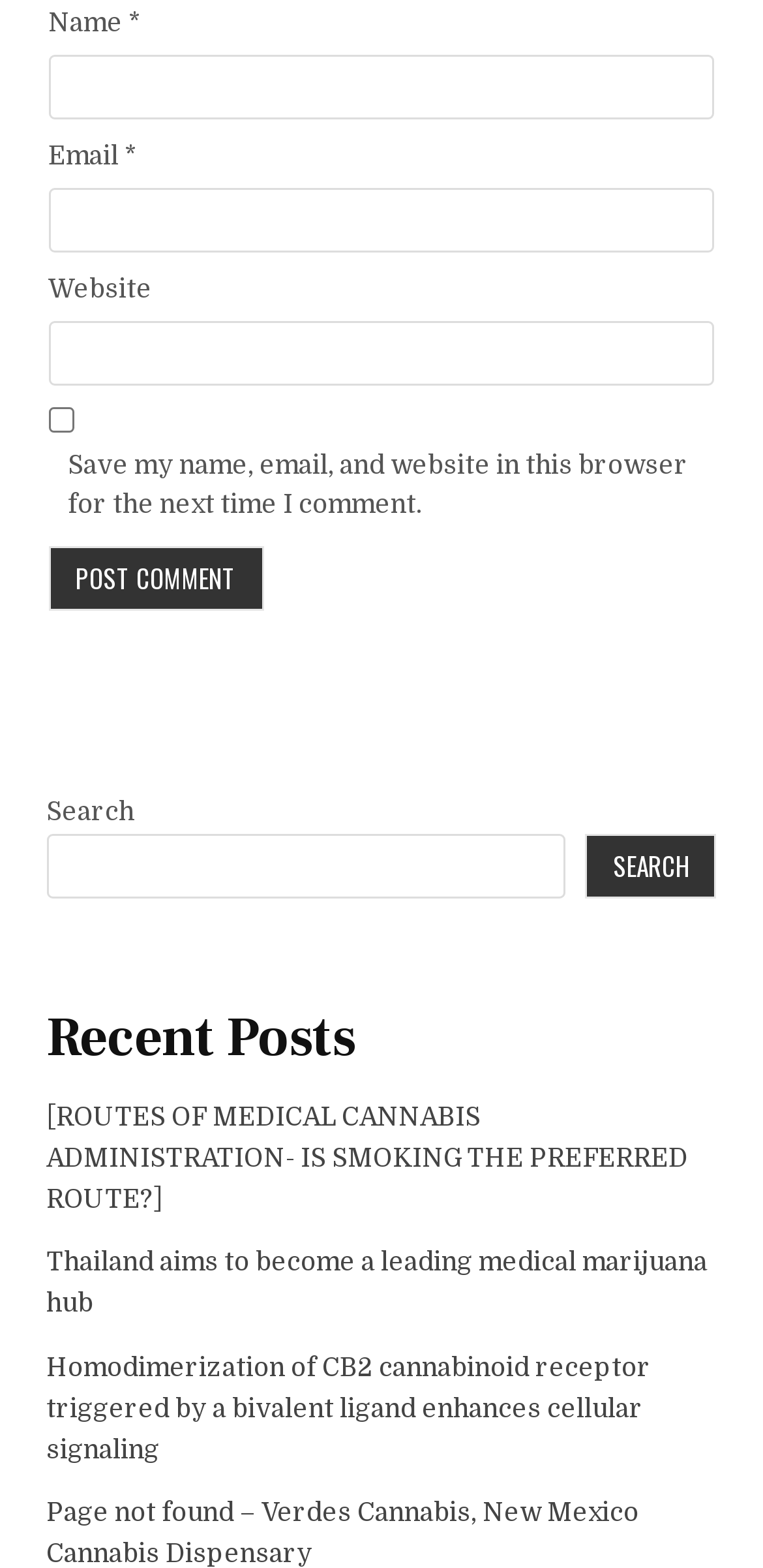How many textboxes are there?
Look at the image and answer the question with a single word or phrase.

3